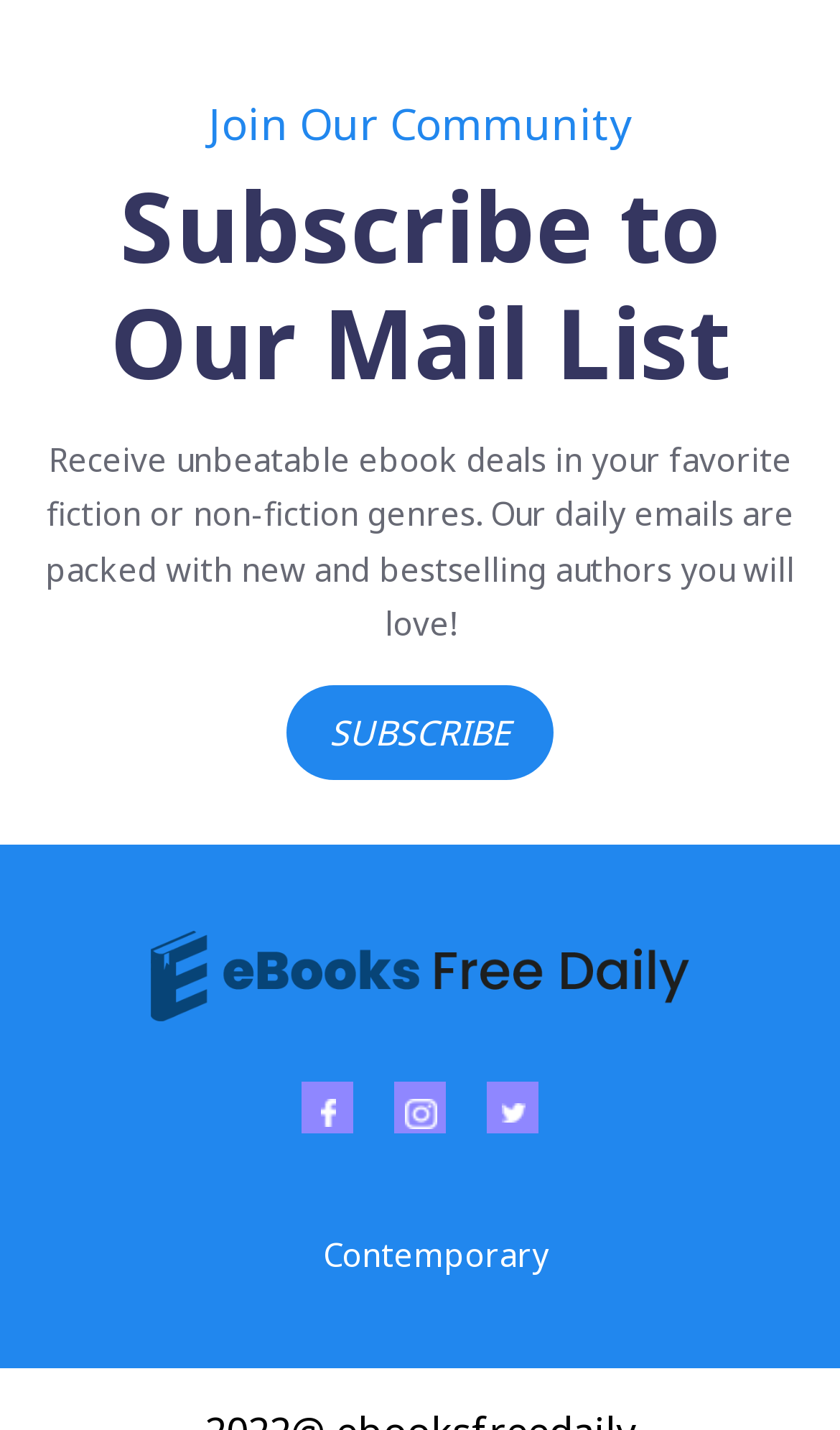Identify the bounding box for the UI element specified in this description: "Subscribe". The coordinates must be four float numbers between 0 and 1, formatted as [left, top, right, bottom].

[0.341, 0.479, 0.659, 0.545]